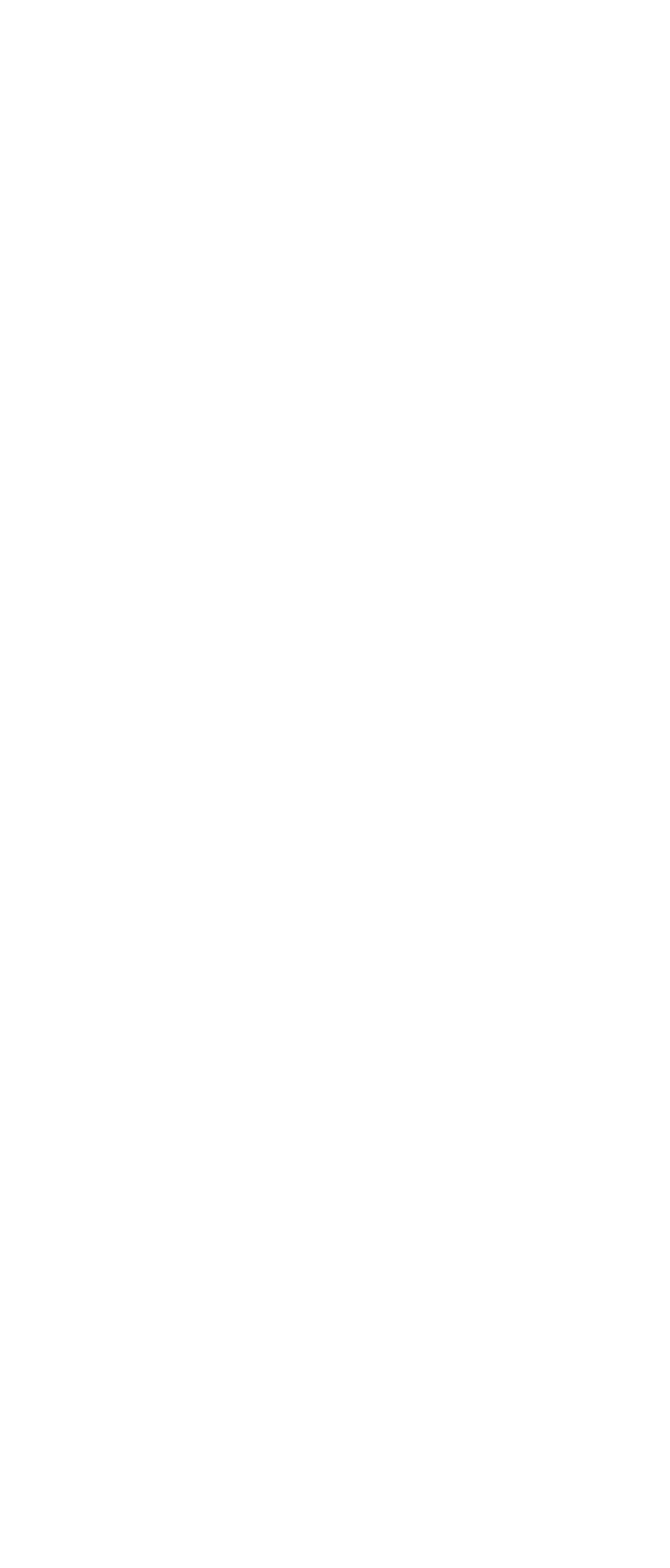Please indicate the bounding box coordinates for the clickable area to complete the following task: "Check email as preferred method of contact". The coordinates should be specified as four float numbers between 0 and 1, i.e., [left, top, right, bottom].

[0.06, 0.745, 0.096, 0.76]